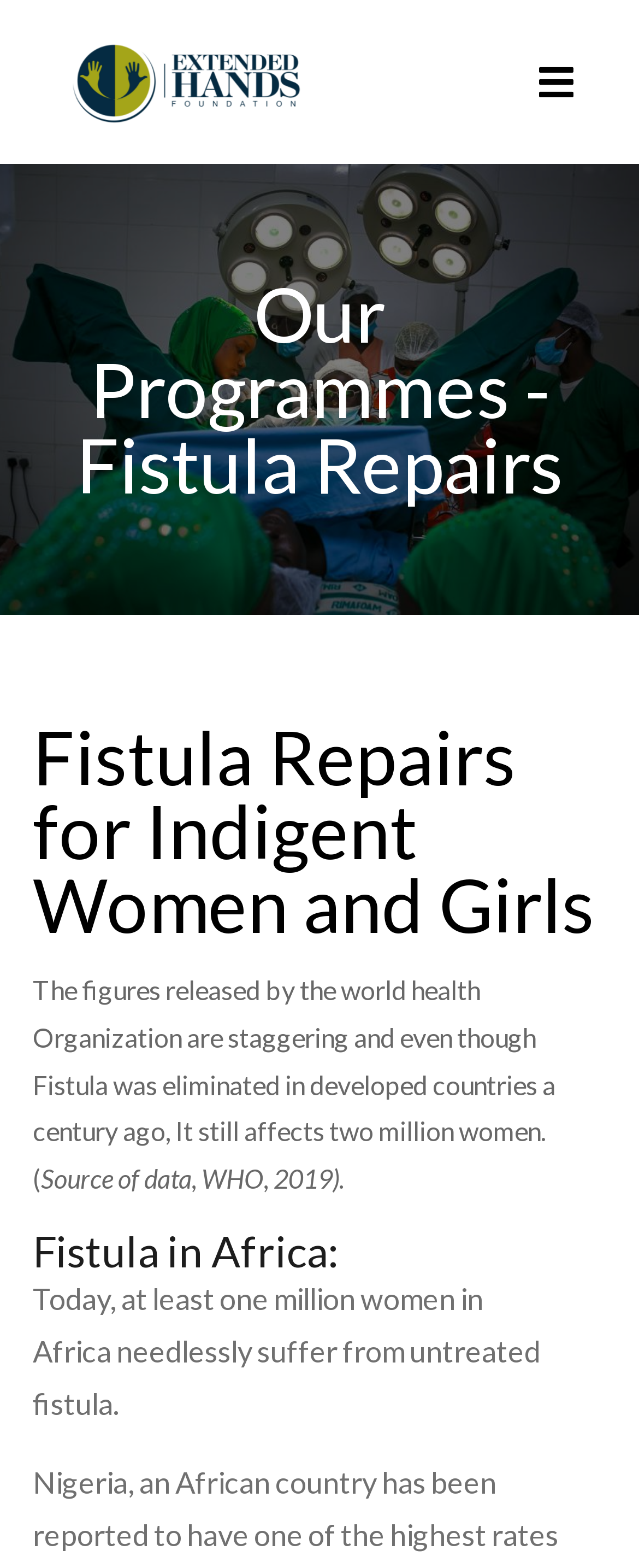Give a concise answer using one word or a phrase to the following question:
What is the condition affecting two million women?

Fistula